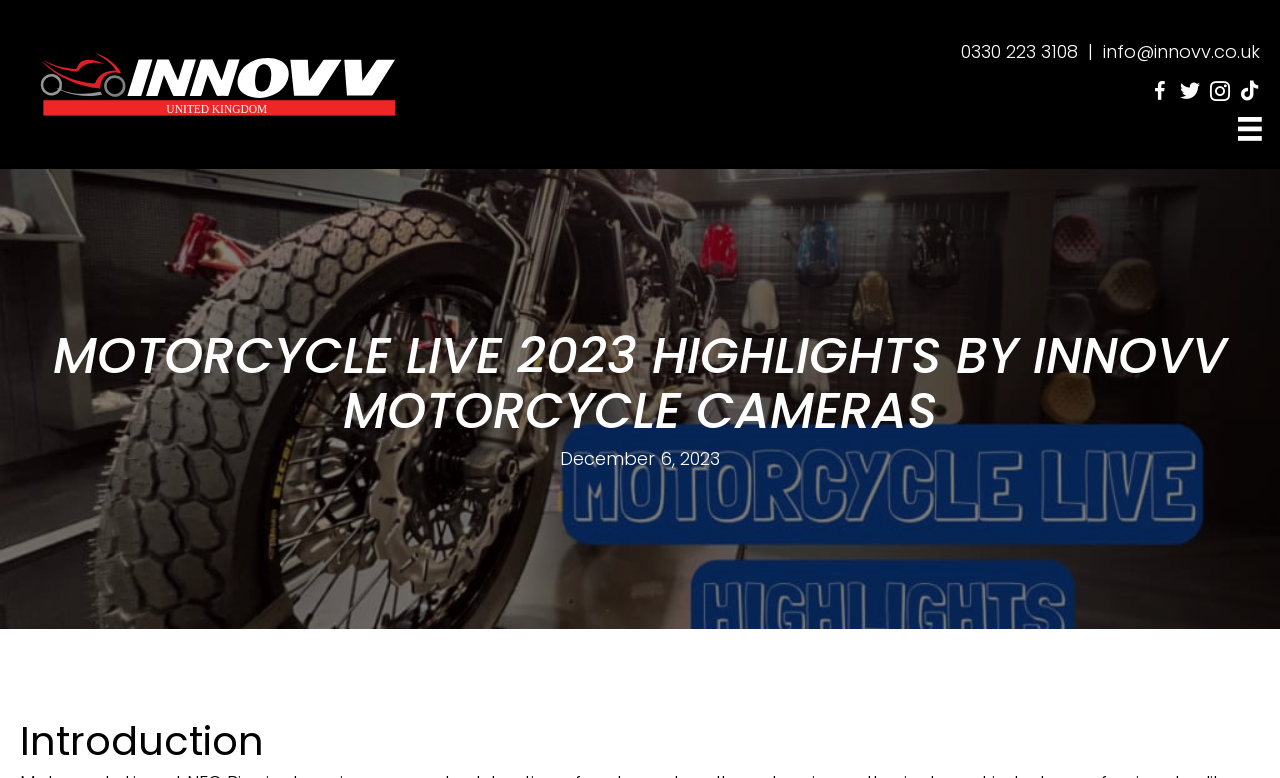Can you find and generate the webpage's heading?

MOTORCYCLE LIVE 2023 HIGHLIGHTS BY INNOVV MOTORCYCLE CAMERAS